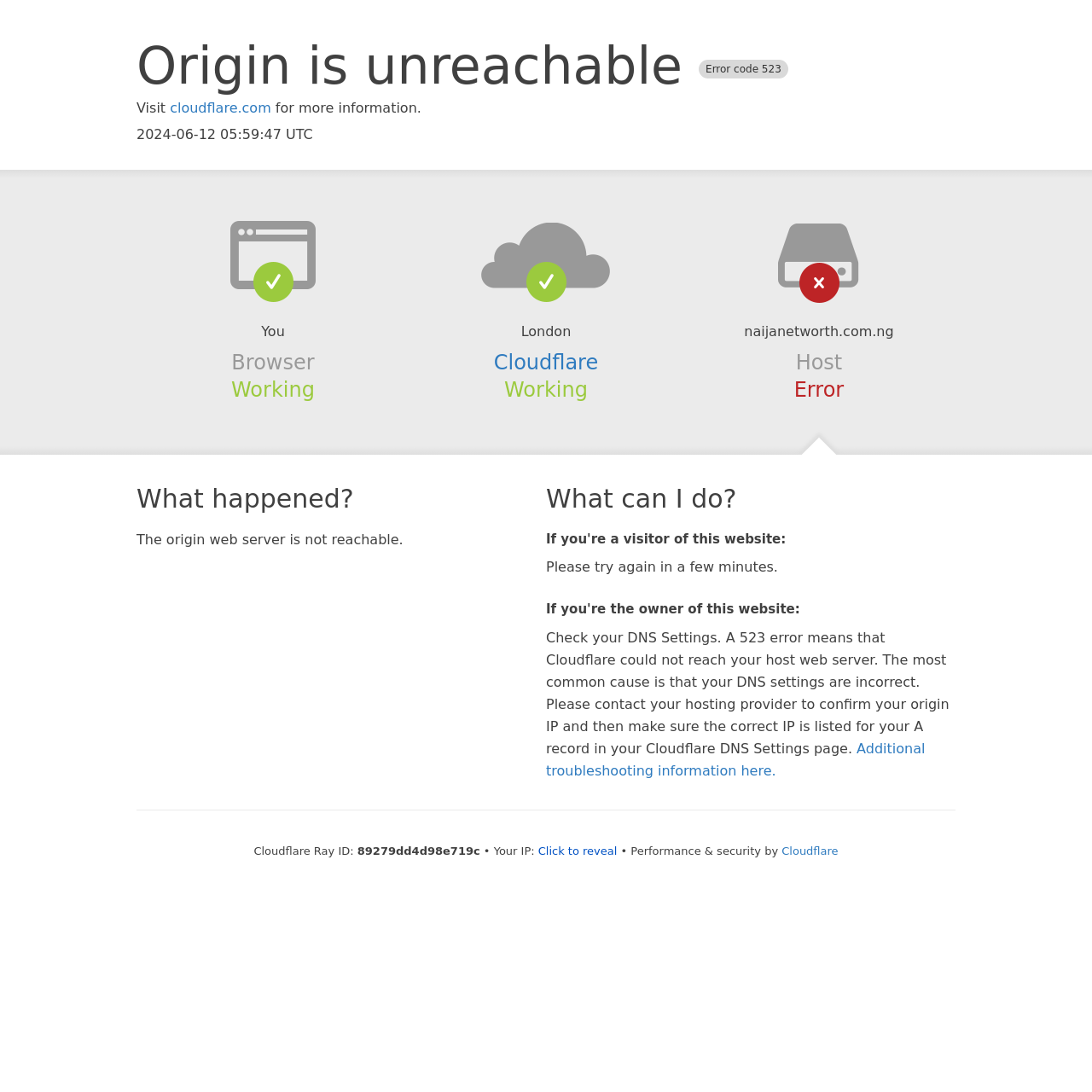Analyze the image and deliver a detailed answer to the question: What is the current status of the browser?

The status of the browser is mentioned as 'Working' in the section 'Browser' on the webpage.